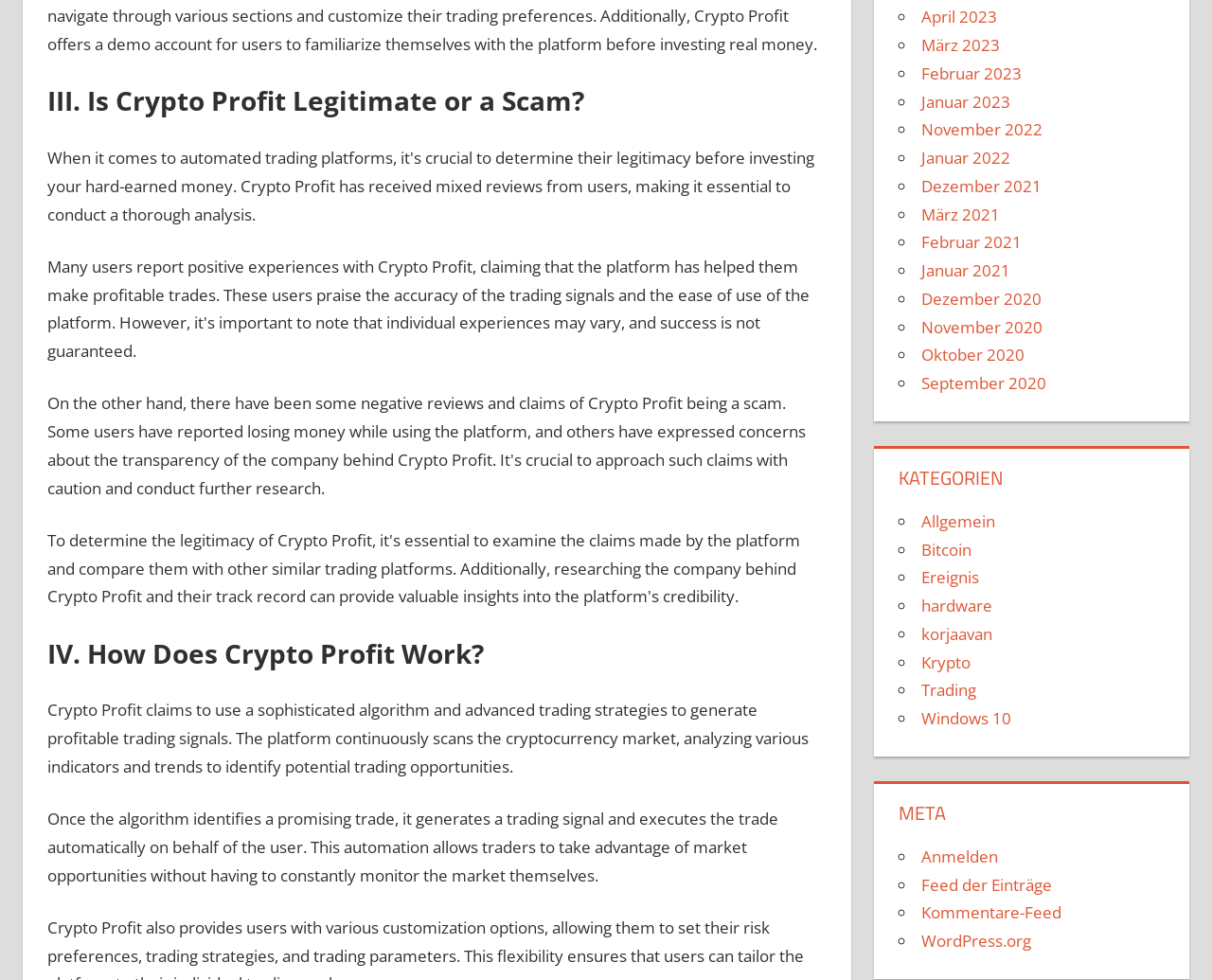Answer this question using a single word or a brief phrase:
What is the title of the third heading?

IV. How Does Crypto Profit Work?